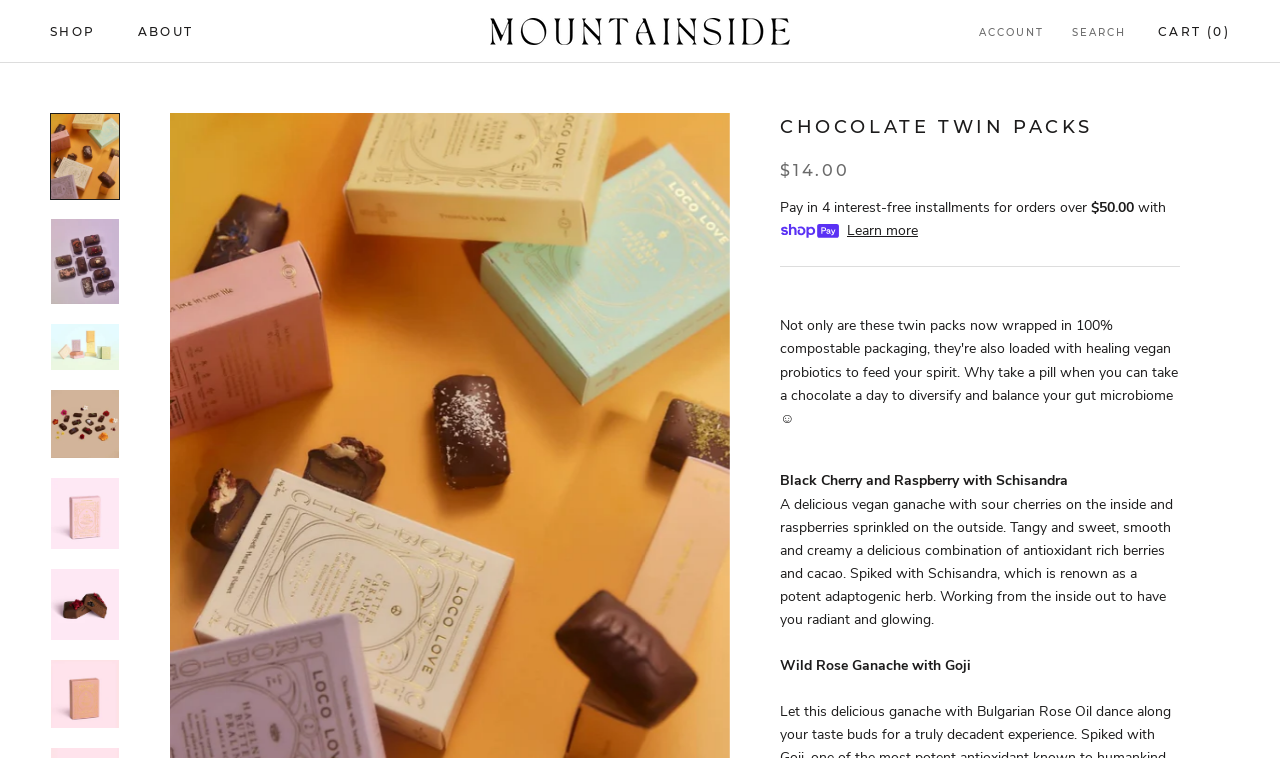Locate the bounding box coordinates of the item that should be clicked to fulfill the instruction: "Click CART (0)".

[0.905, 0.032, 0.961, 0.051]